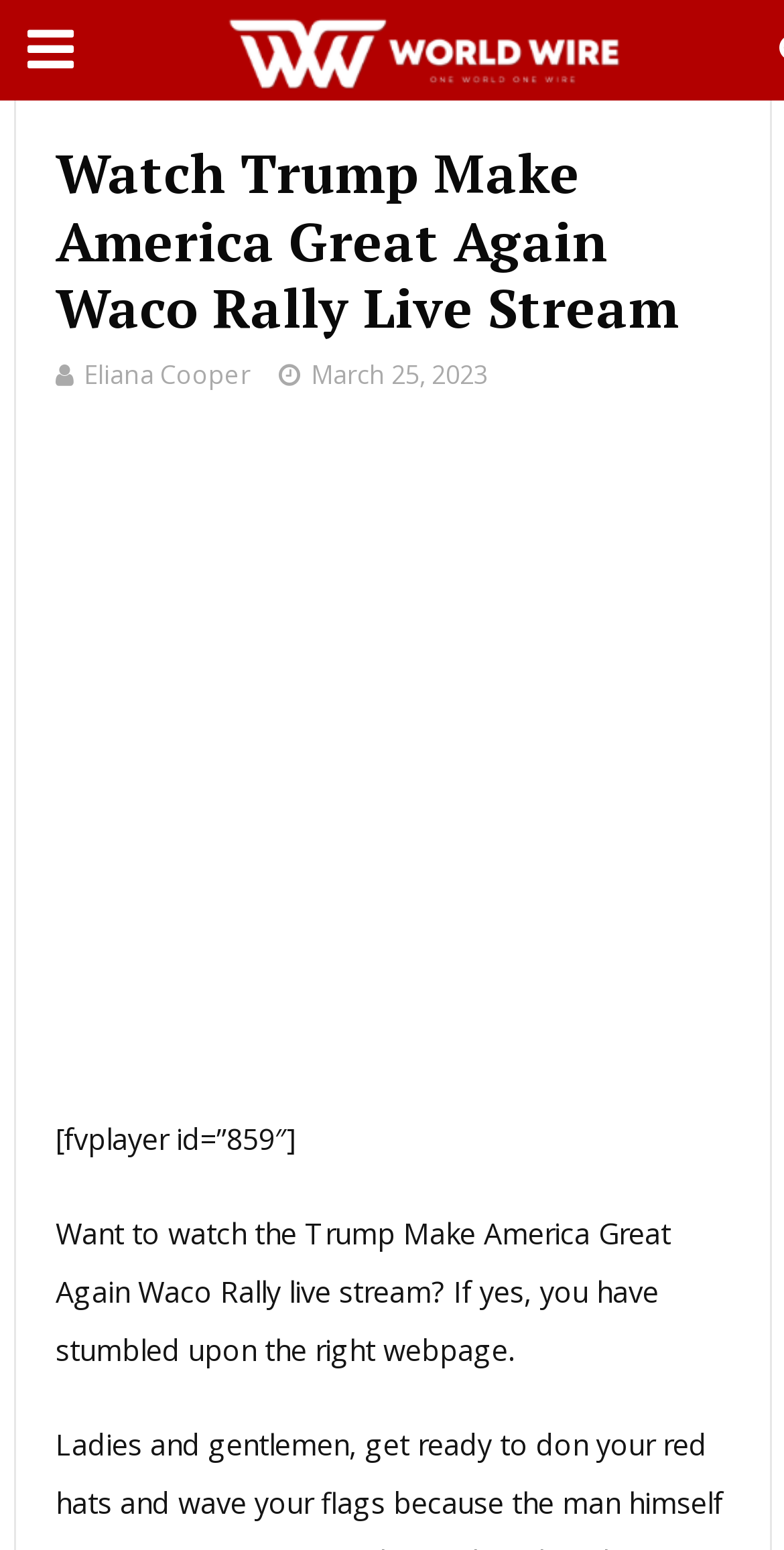Give a one-word or short-phrase answer to the following question: 
What type of content is embedded in the webpage?

Video